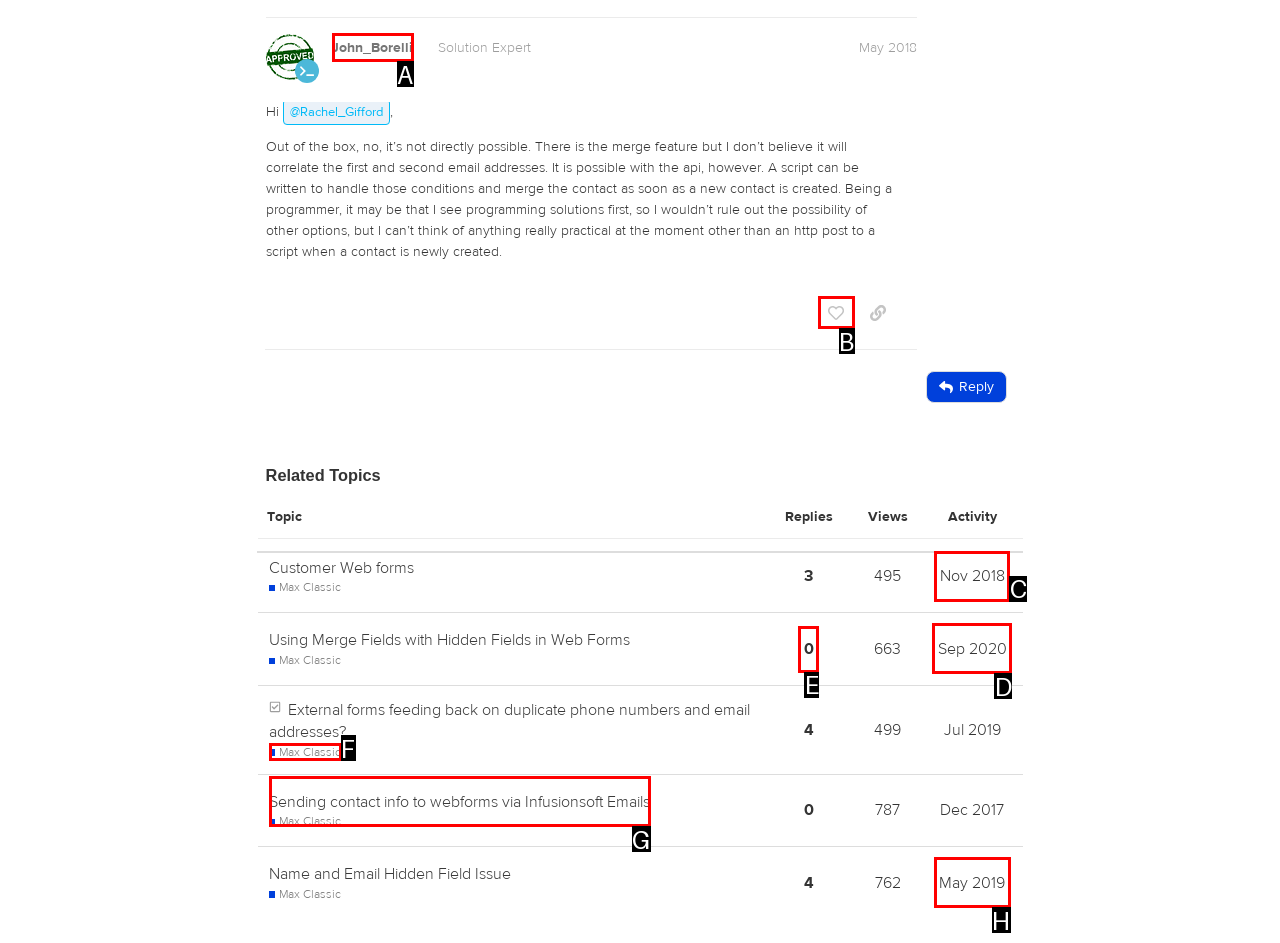Identify the UI element described as: Nov 2018
Answer with the option's letter directly.

C